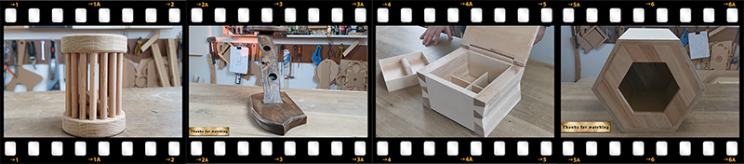Paint a vivid picture with your words by describing the image in detail.

This image showcases a series of beautifully crafted woodworking projects, highlighting the creativity and skill involved in woodworking. The first piece, positioned on the left, features a cylindrical design with vertical slats that evoke a sense of elegance and functionality. Next, the central piece is a unique wooden stand, possibly designed for displaying items, showcasing intricate craftsmanship and attention to detail.

The third project reveals a wooden storage box, meticulously designed with internal compartments, emphasizing practicality alongside aesthetic appeal. Finally, the fourth piece is a hexagon-shaped container, opening up to reveal its hollow interior, designed for stylish storage or display purposes. These projects reflect the diverse possibilities in woodworking, as described in the accompanying text about how woodworking can transform simple materials into artistic creations with clear plans and detailed video guides. Each item represents an accessible woodworking project, suitable for beginners and experienced craftsmen alike, inviting anyone interested in woodworking to explore and create.